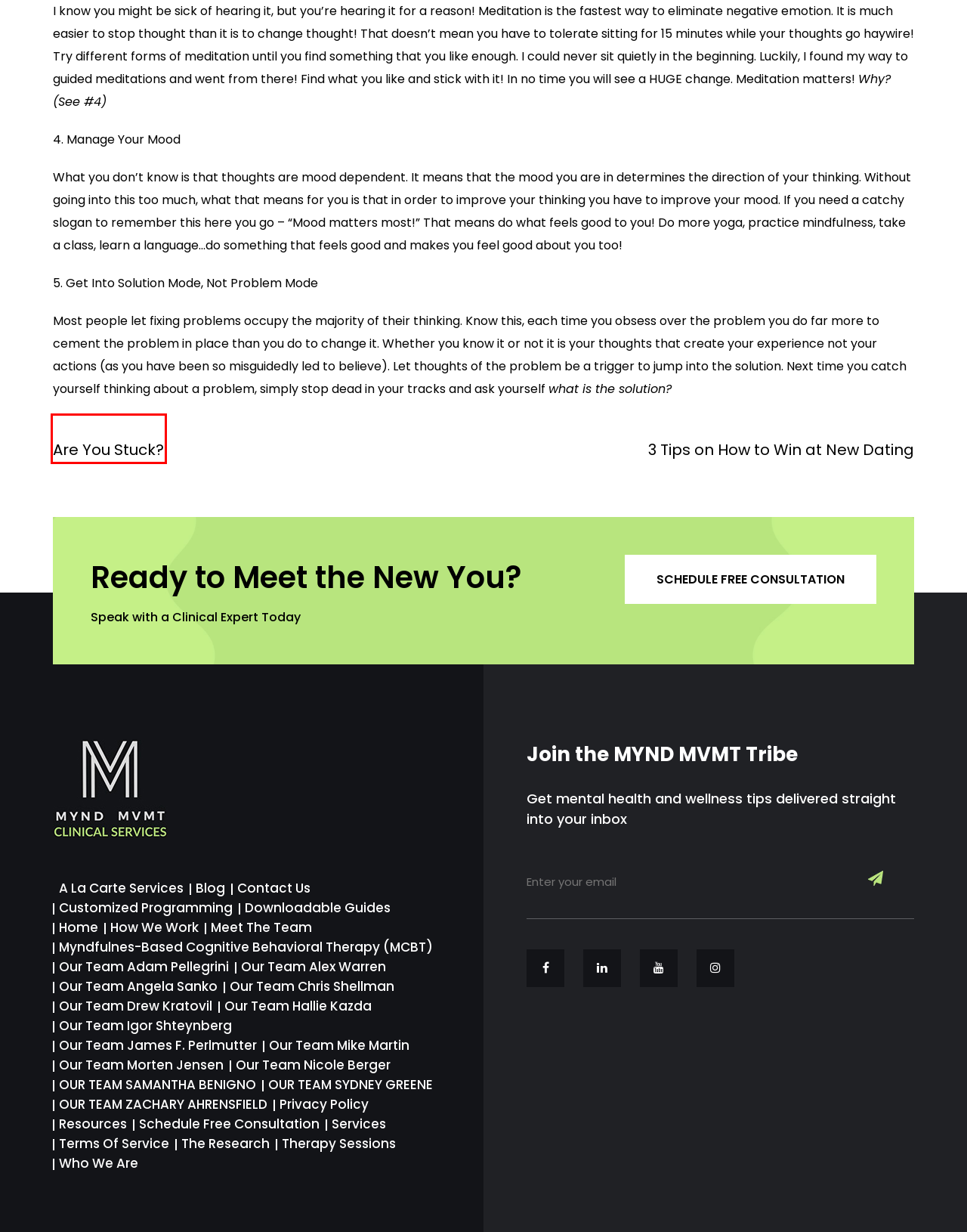You are given a screenshot of a webpage within which there is a red rectangle bounding box. Please choose the best webpage description that matches the new webpage after clicking the selected element in the bounding box. Here are the options:
A. Downloadable Guides – MYND MVMT
B. OUR TEAM SYDNEY GREENE – MYND MVMT
C. Our Team Chris Shellman – MYND MVMT
D. Therapy Sessions – MYND MVMT
E. Are You Stuck? – MYND MVMT
F. Myndfulnes-based Cognitive Behavioral Therapy (MCBT) – MYND MVMT
G. Our Team Hallie Kazda – MYND MVMT
H. OUR TEAM ZACHARY AHRENSFIELD – MYND MVMT

E